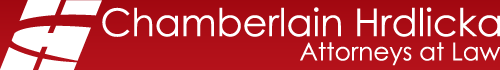Provide a one-word or one-phrase answer to the question:
What is the tagline of Chamberlain Hrdlicka?

Attorneys at Law